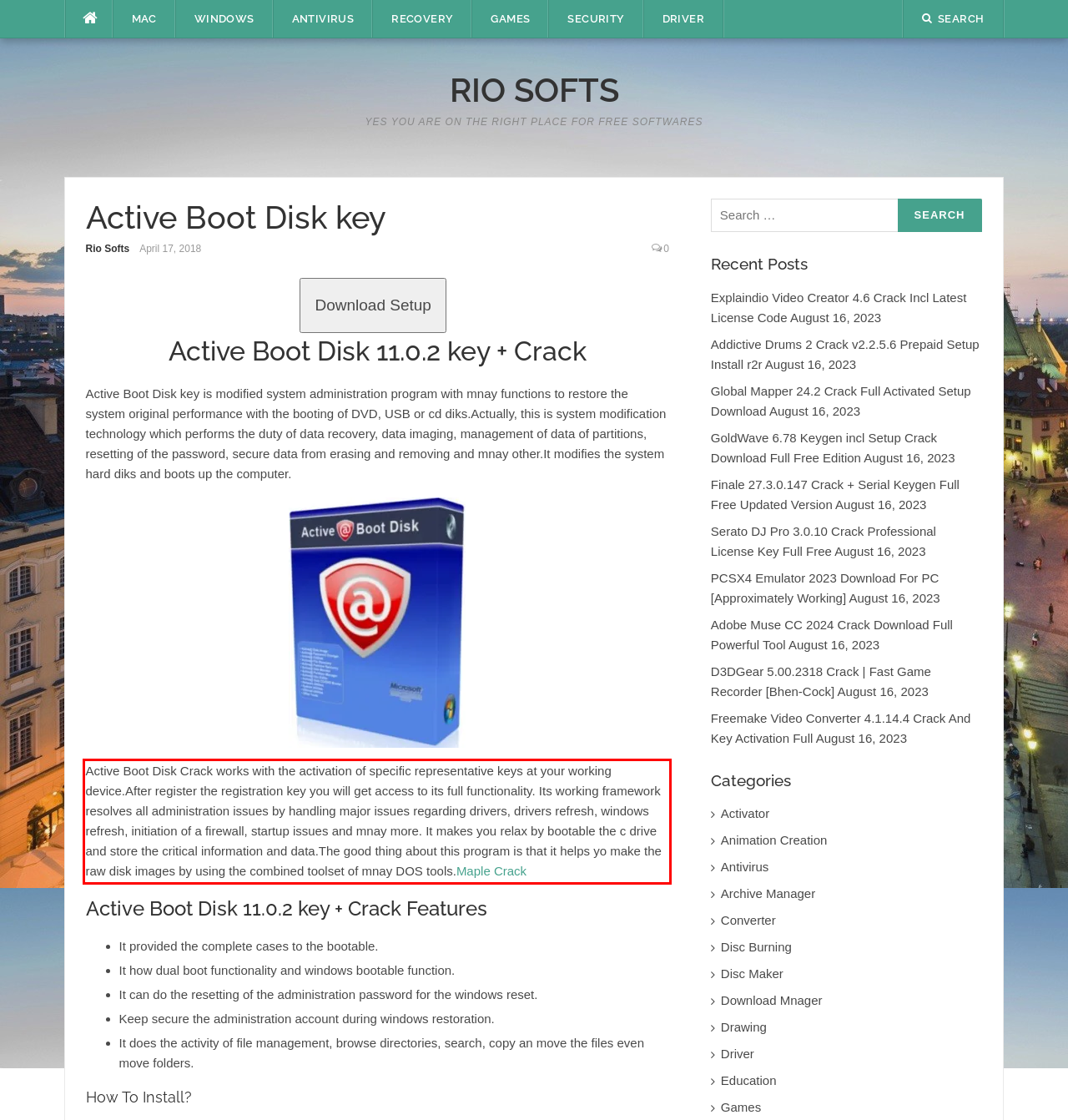Inspect the webpage screenshot that has a red bounding box and use OCR technology to read and display the text inside the red bounding box.

Active Boot Disk Crack works with the activation of specific representative keys at your working device.After register the registration key you will get access to its full functionality. Its working framework resolves all administration issues by handling major issues regarding drivers, drivers refresh, windows refresh, initiation of a firewall, startup issues and mnay more. It makes you relax by bootable the c drive and store the critical information and data.The good thing about this program is that it helps yo make the raw disk images by using the combined toolset of mnay DOS tools.Maple Crack